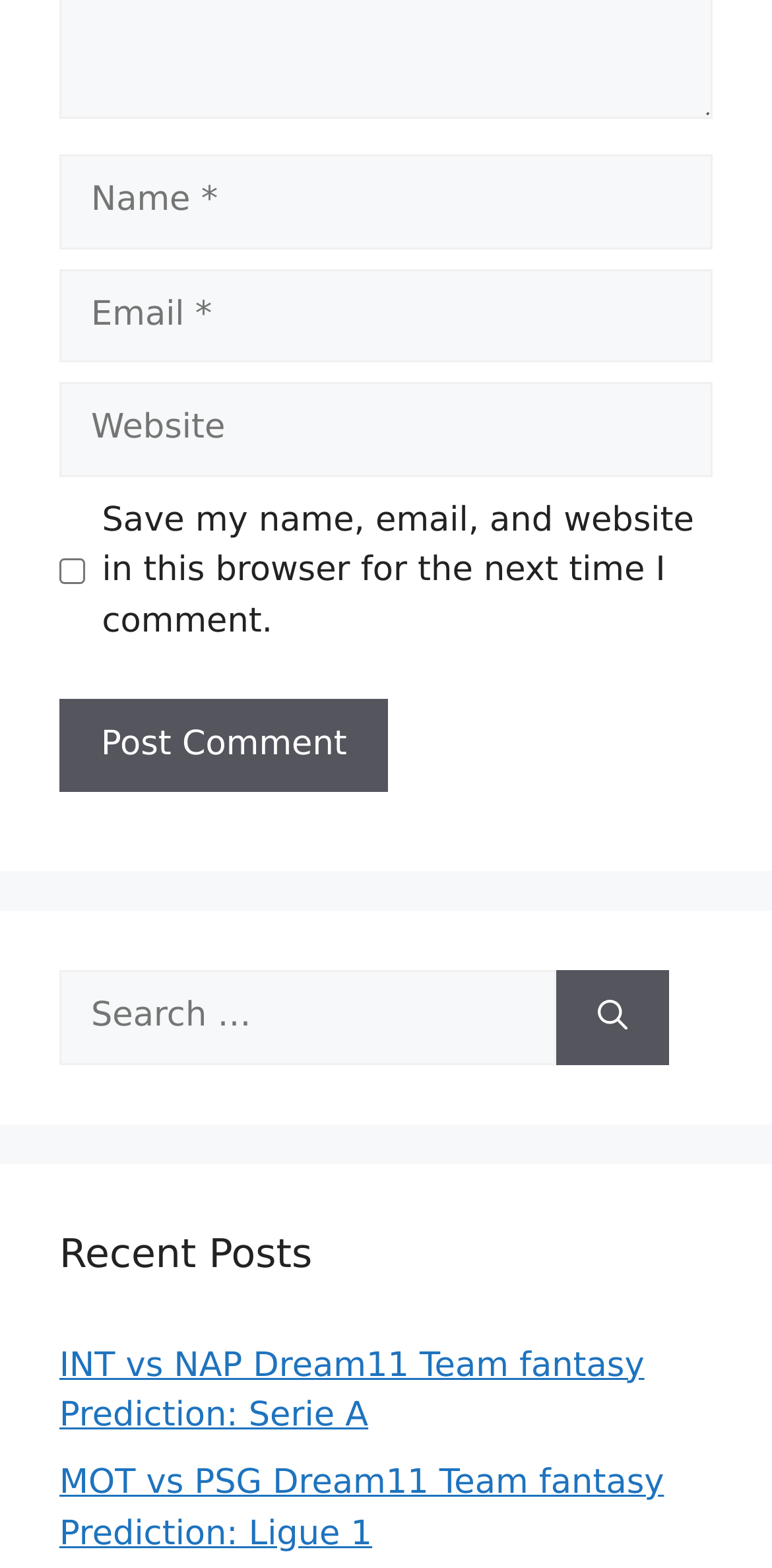What is the second link in the Recent Posts section?
Use the information from the image to give a detailed answer to the question.

The second link element in the Recent Posts section has OCR text 'MOT vs PSG Dream11 Team fantasy Prediction: Ligue 1' and bounding box coordinates [0.077, 0.933, 0.86, 0.991].